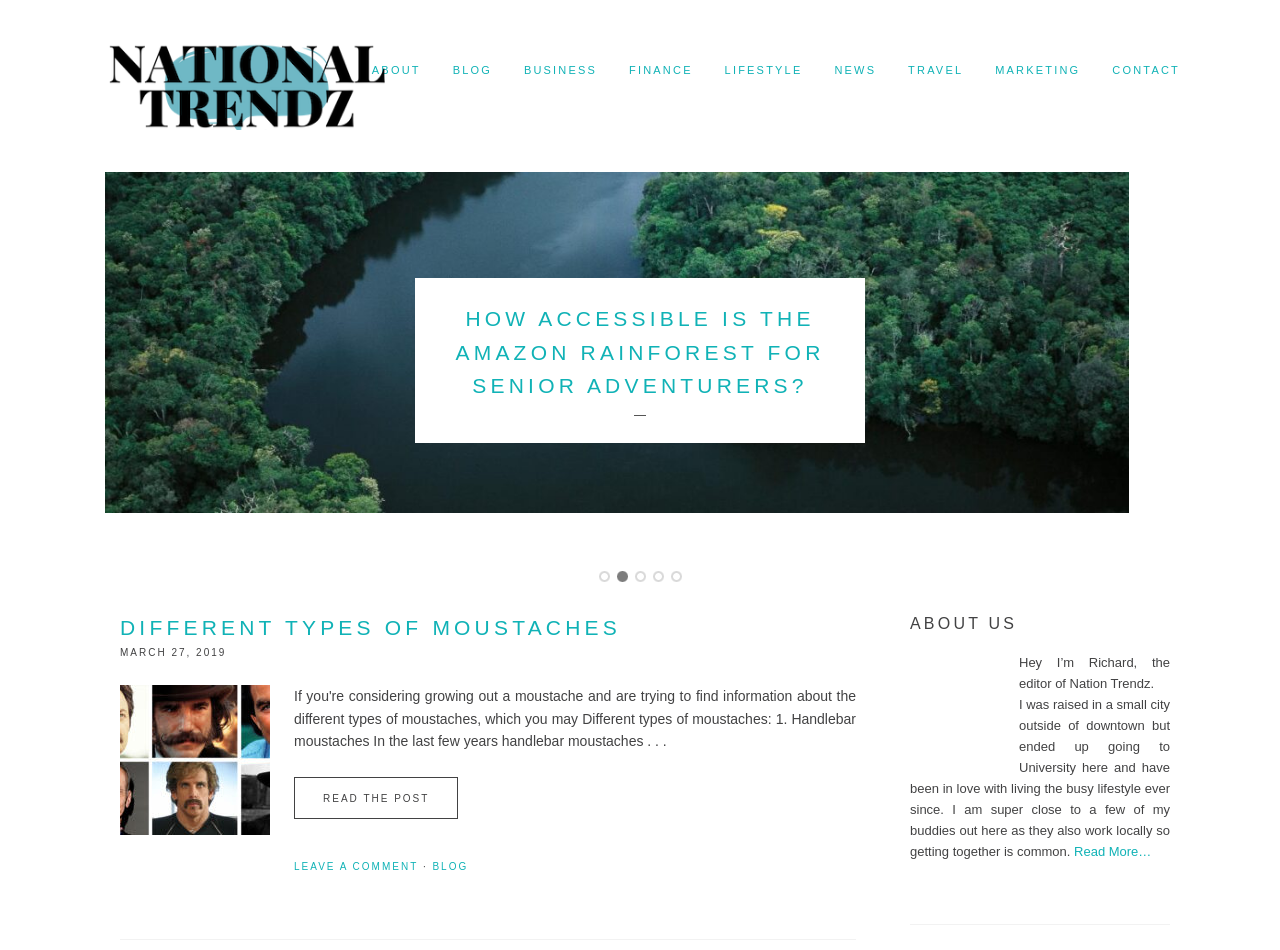Kindly provide the bounding box coordinates of the section you need to click on to fulfill the given instruction: "Go to the 'ABOUT' page".

[0.29, 0.042, 0.329, 0.105]